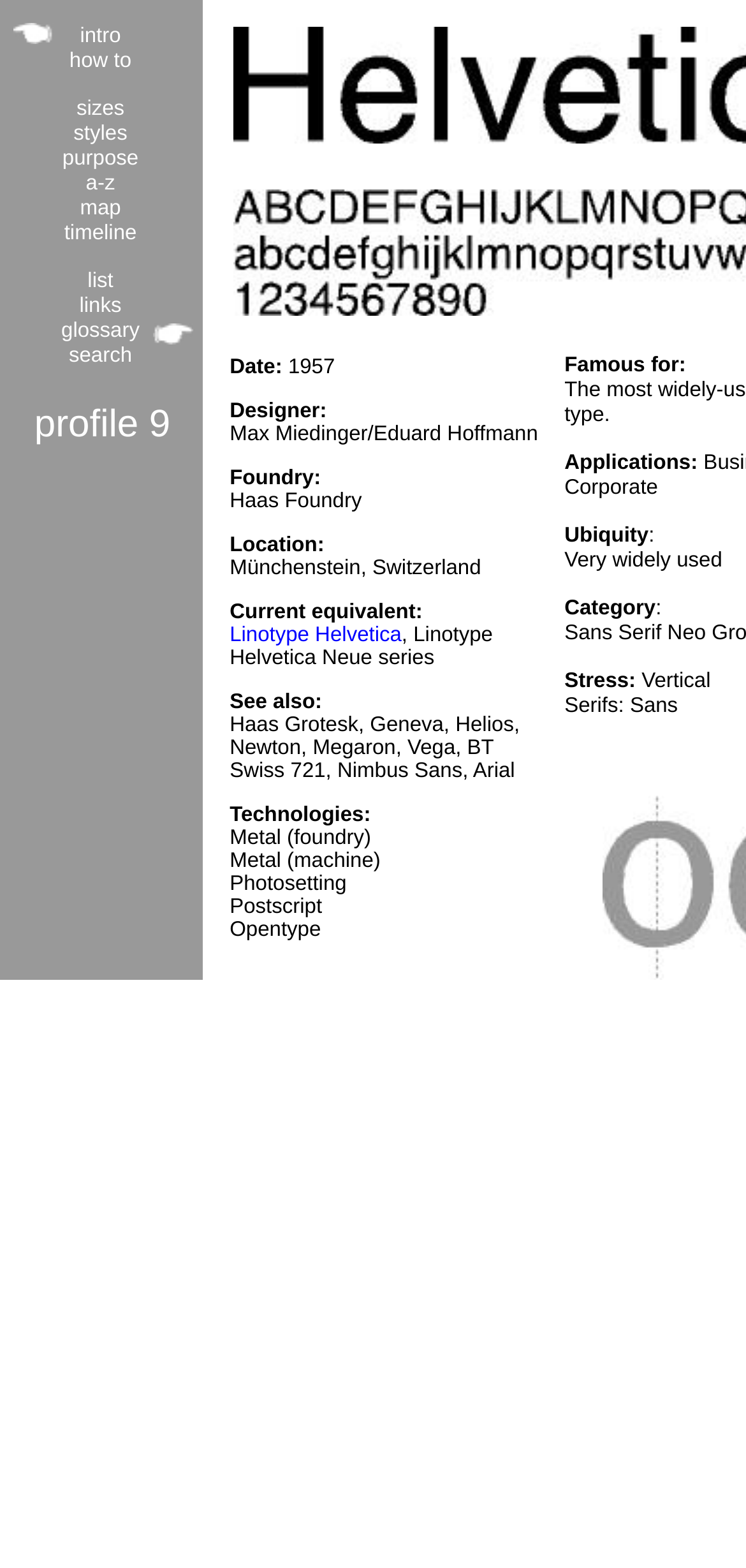Determine the bounding box coordinates of the clickable element necessary to fulfill the instruction: "go to the timeline page". Provide the coordinates as four float numbers within the 0 to 1 range, i.e., [left, top, right, bottom].

[0.086, 0.142, 0.183, 0.156]